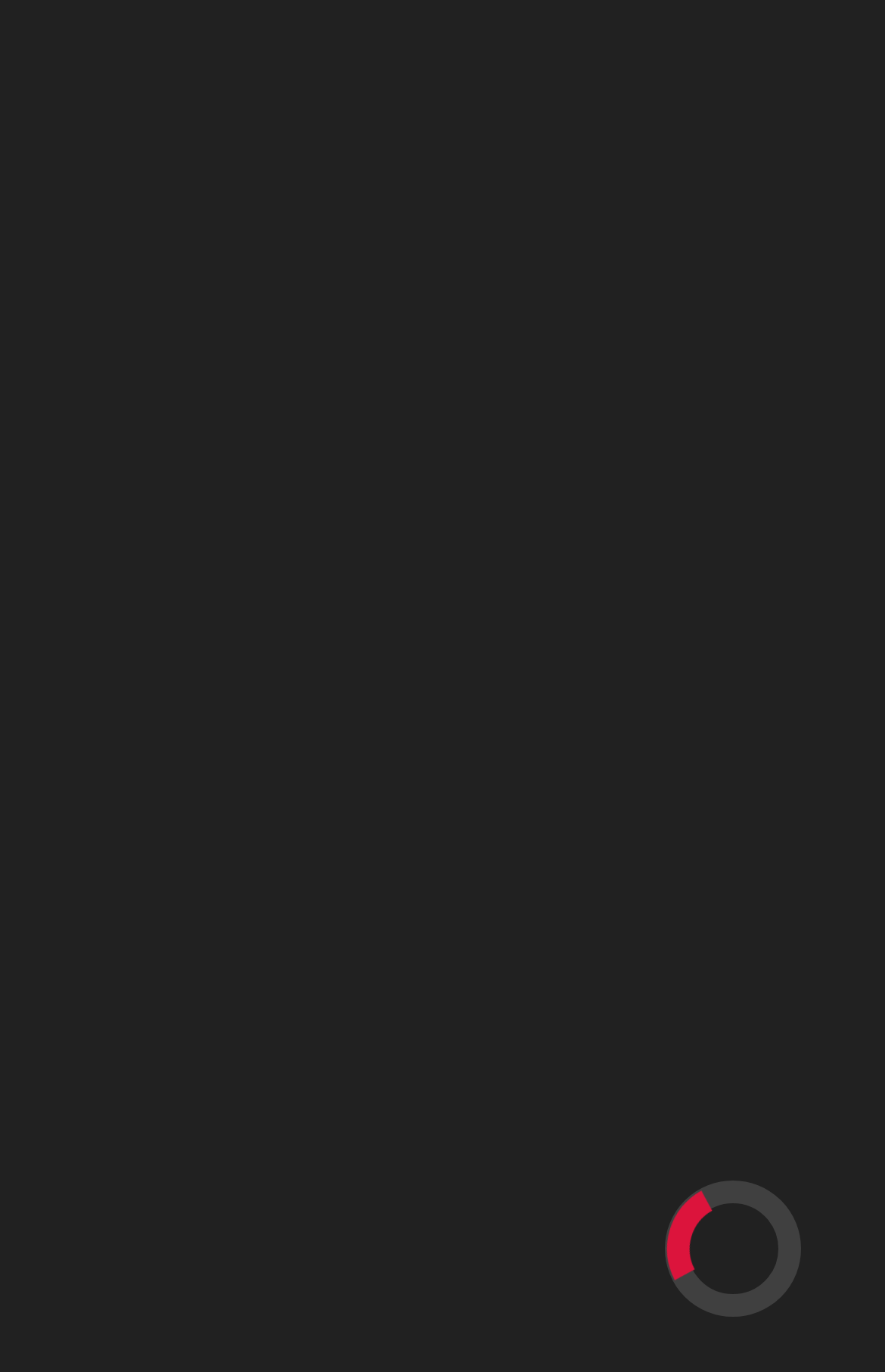What is the icon next to the 'Featured' link?
Please answer the question with a single word or phrase, referencing the image.

